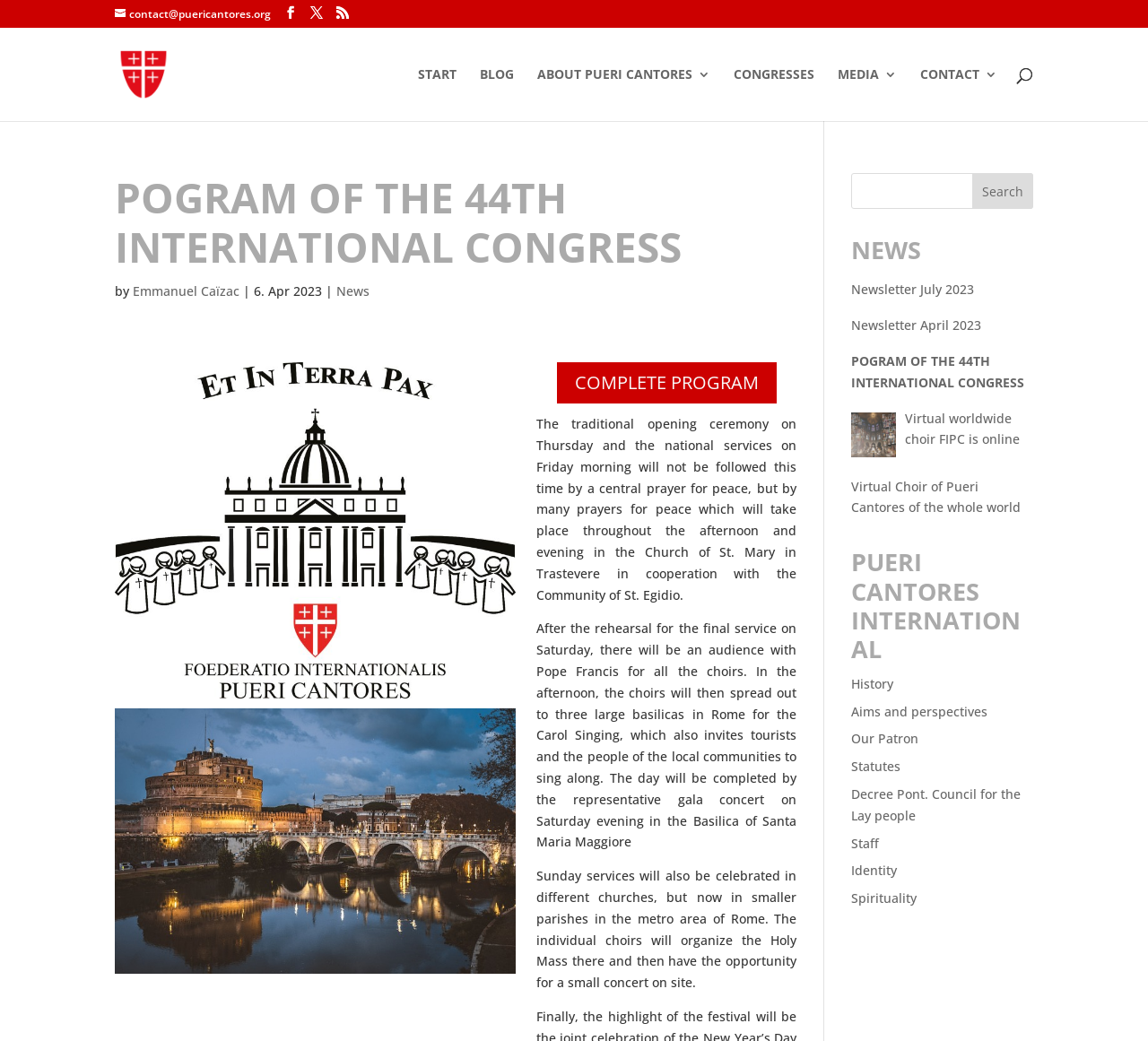How many images are there on the webpage?
Look at the image and respond with a one-word or short-phrase answer.

3